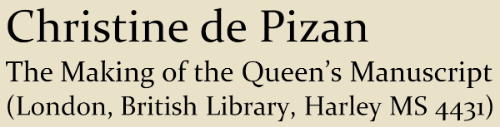What field of study is the project relevant to?
Look at the screenshot and provide an in-depth answer.

The caption states that the project's focus on Christine de Pizan's work emphasizes its relevance in the context of medieval studies and digital humanities.